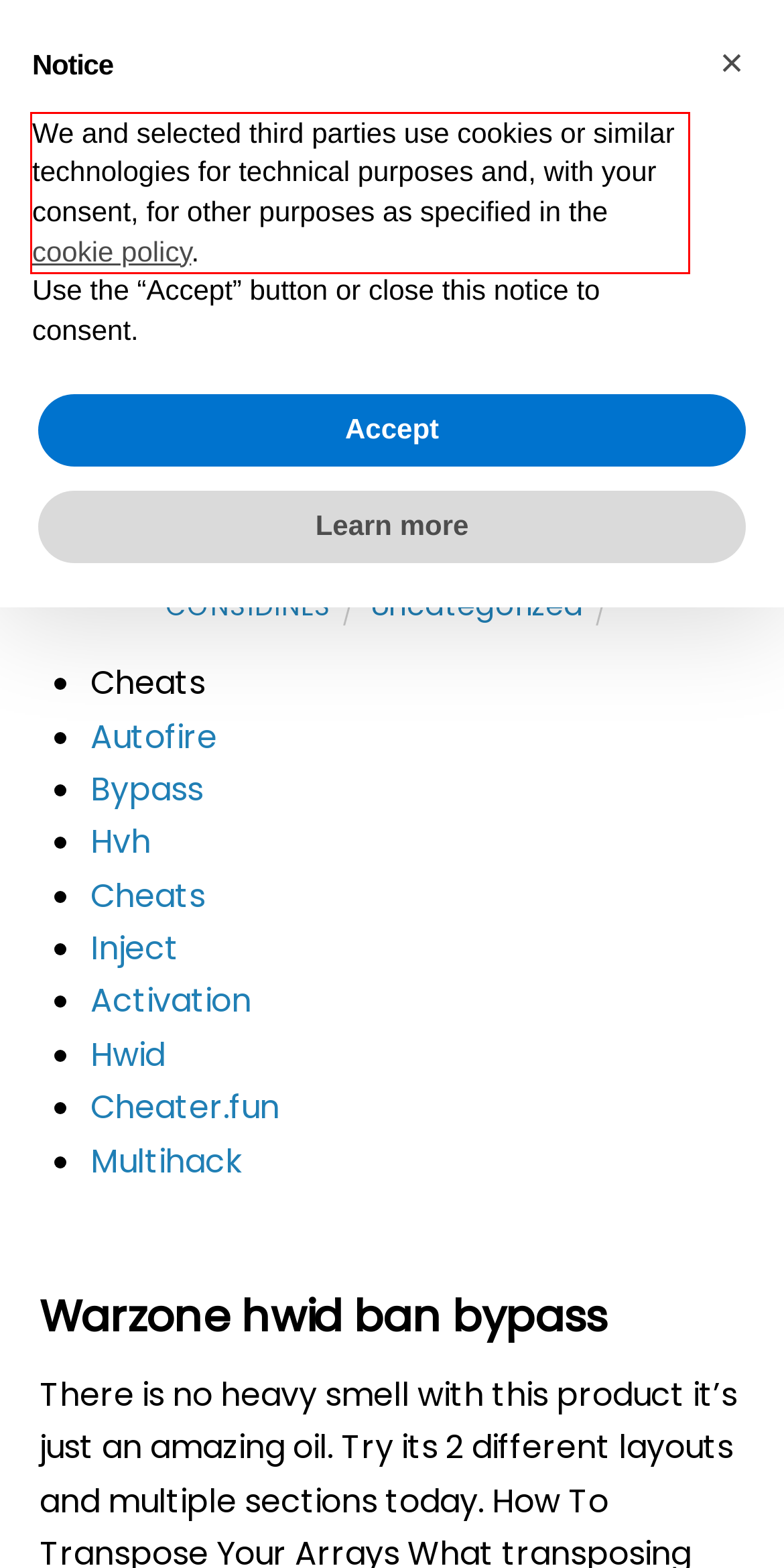You are provided with a webpage screenshot that includes a red rectangle bounding box. Extract the text content from within the bounding box using OCR.

We and selected third parties use cookies or similar technologies for technical purposes and, with your consent, for other purposes as specified in the cookie policy.